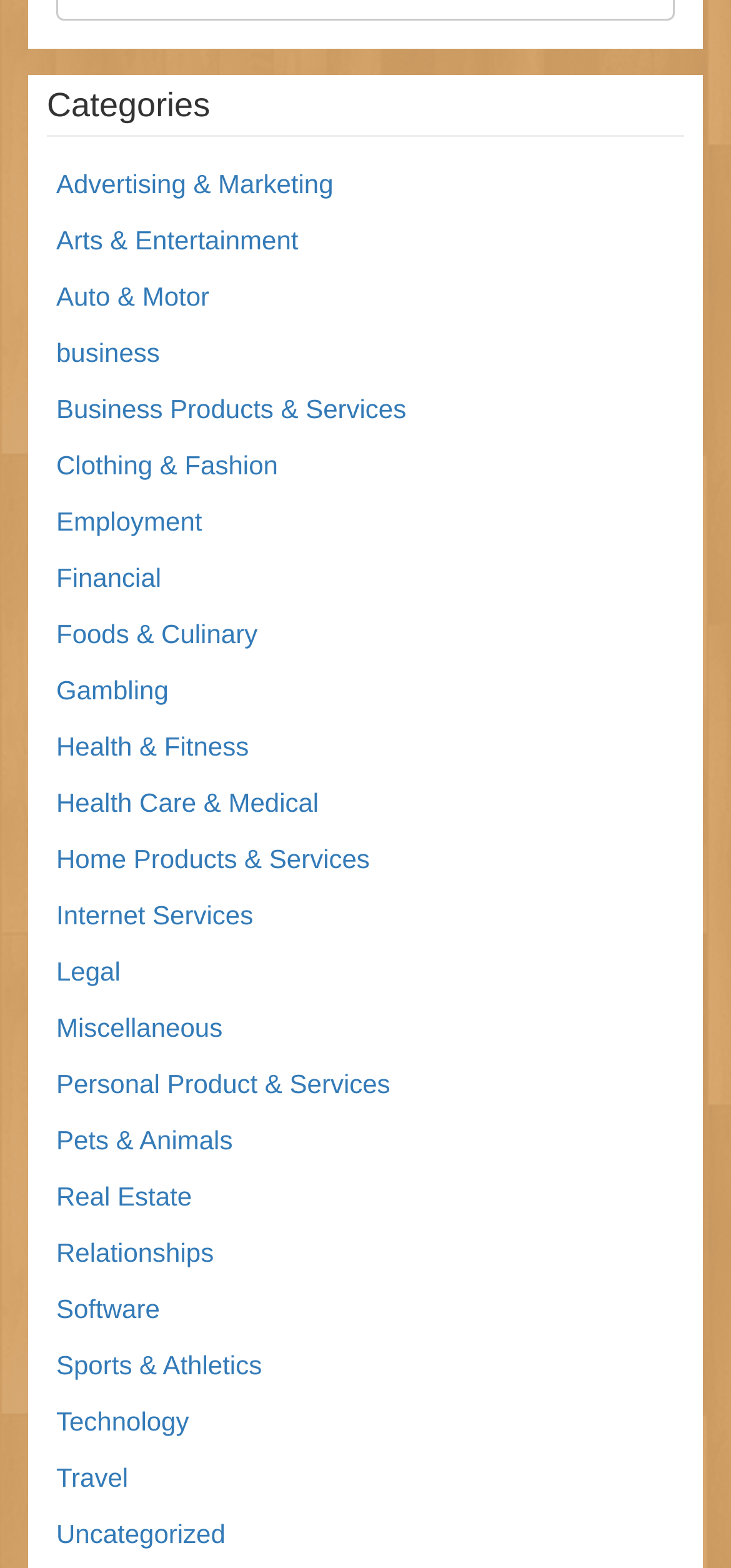Identify the bounding box coordinates of the specific part of the webpage to click to complete this instruction: "Read about the company".

None